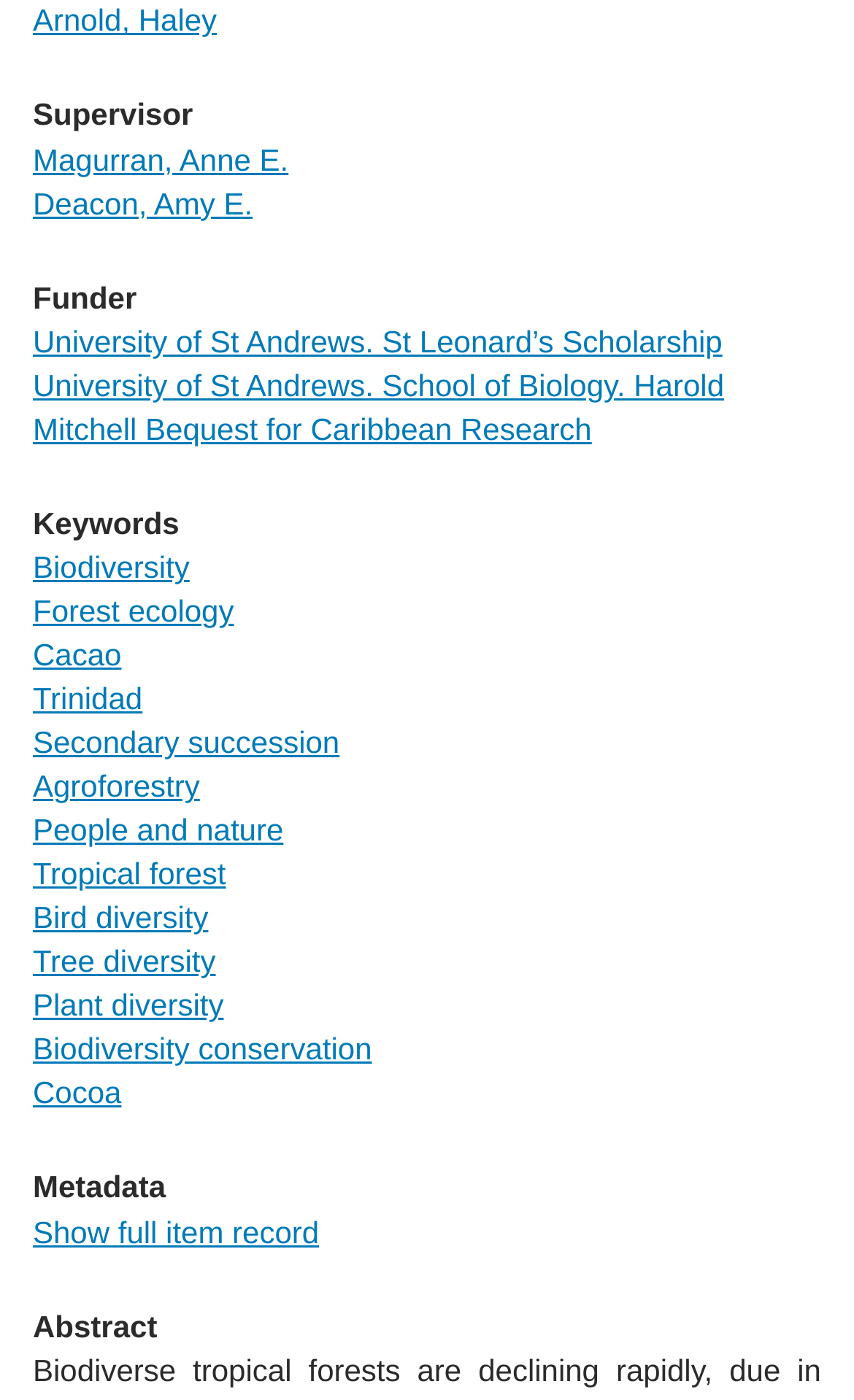For the given element description October 15, 2020November 3, 2020, determine the bounding box coordinates of the UI element. The coordinates should follow the format (top-left x, top-left y, bottom-right x, bottom-right y) and be within the range of 0 to 1.

None